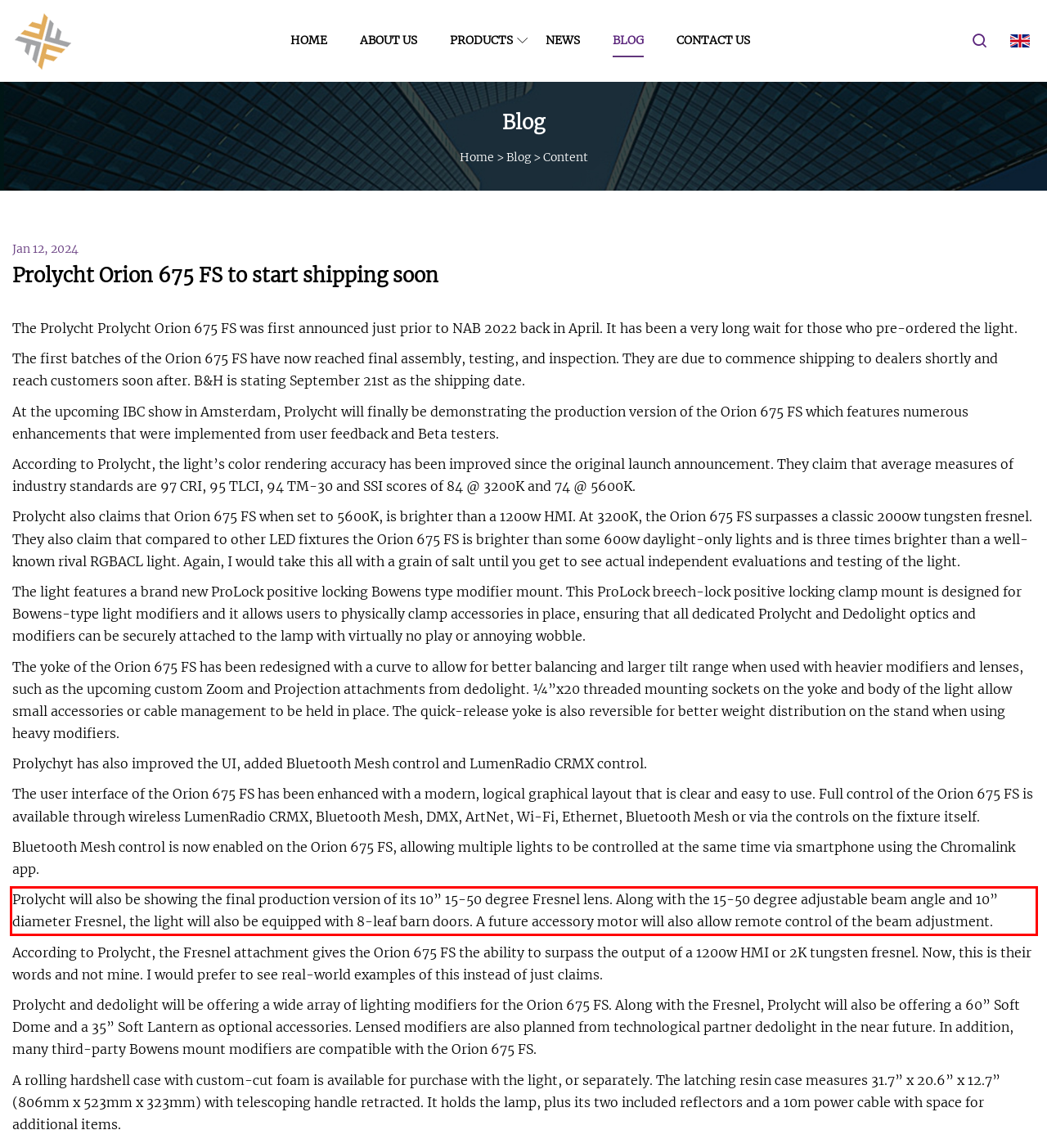In the given screenshot, locate the red bounding box and extract the text content from within it.

Prolycht will also be showing the final production version of its 10” 15-50 degree Fresnel lens. Along with the 15-50 degree adjustable beam angle and 10” diameter Fresnel, the light will also be equipped with 8-leaf barn doors. A future accessory motor will also allow remote control of the beam adjustment.